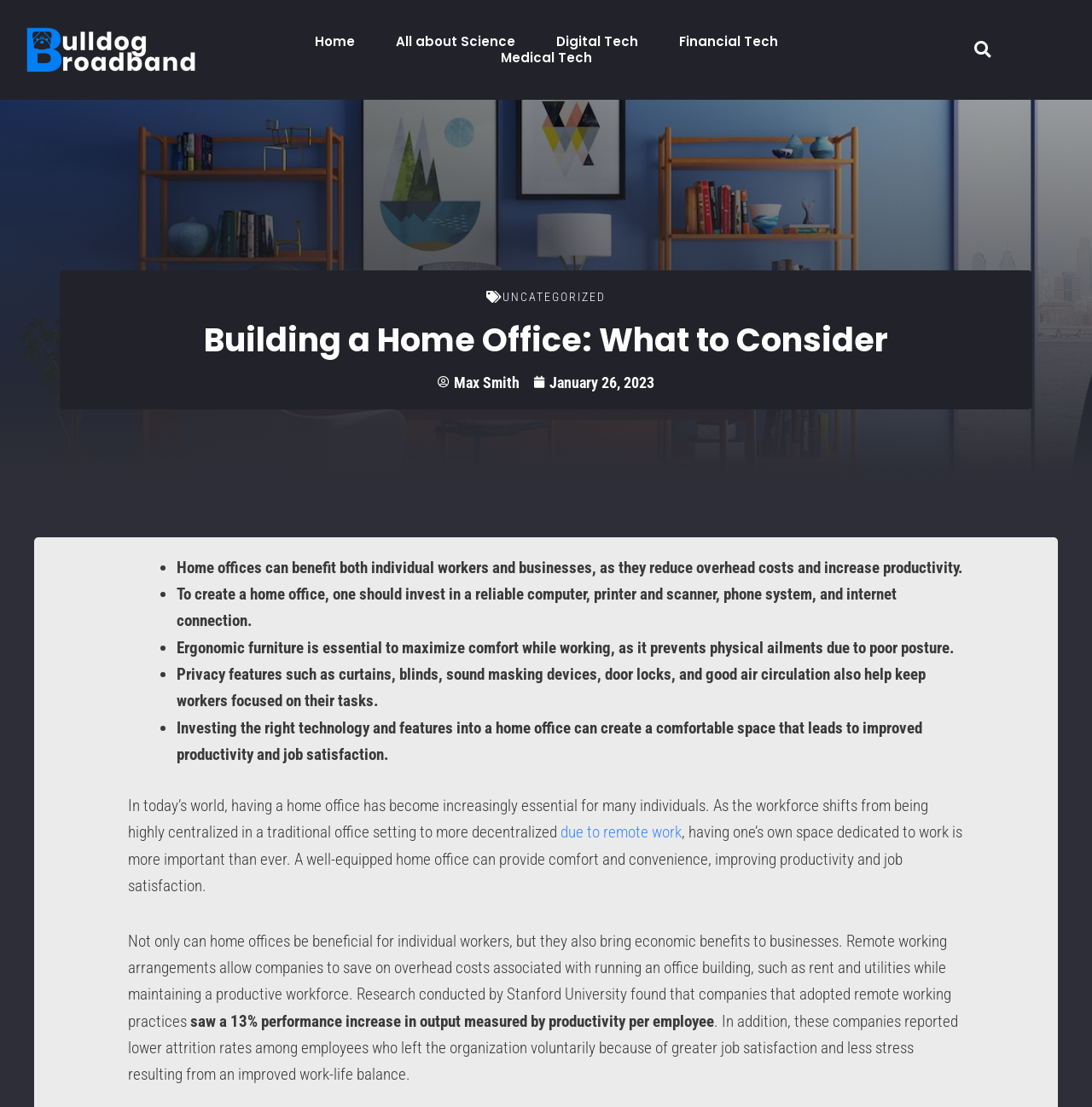Please identify the bounding box coordinates of the area that needs to be clicked to fulfill the following instruction: "Read the article by Max Smith."

[0.401, 0.336, 0.476, 0.354]